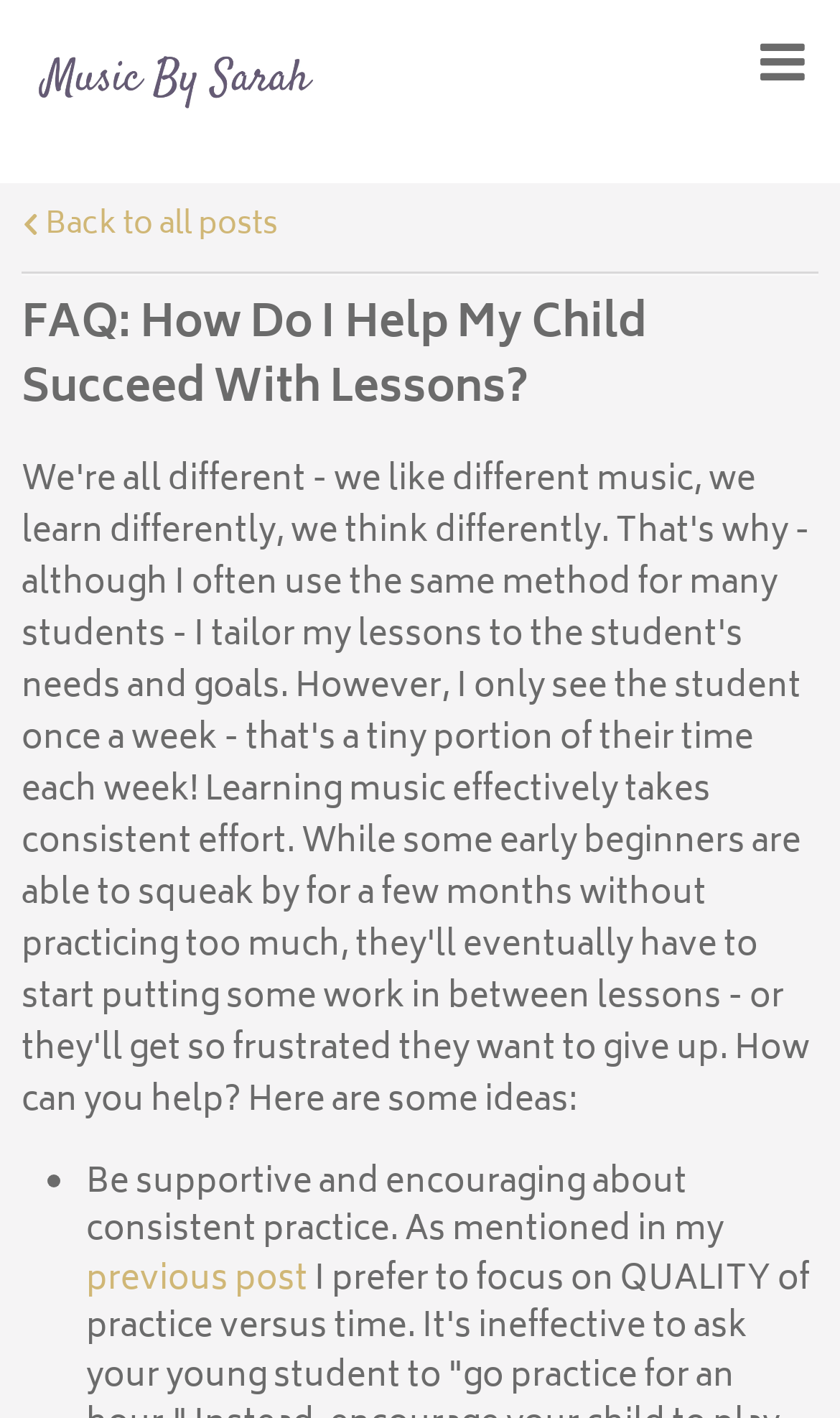Answer the question using only a single word or phrase: 
Where can the user find more information about consistent practice?

Previous post